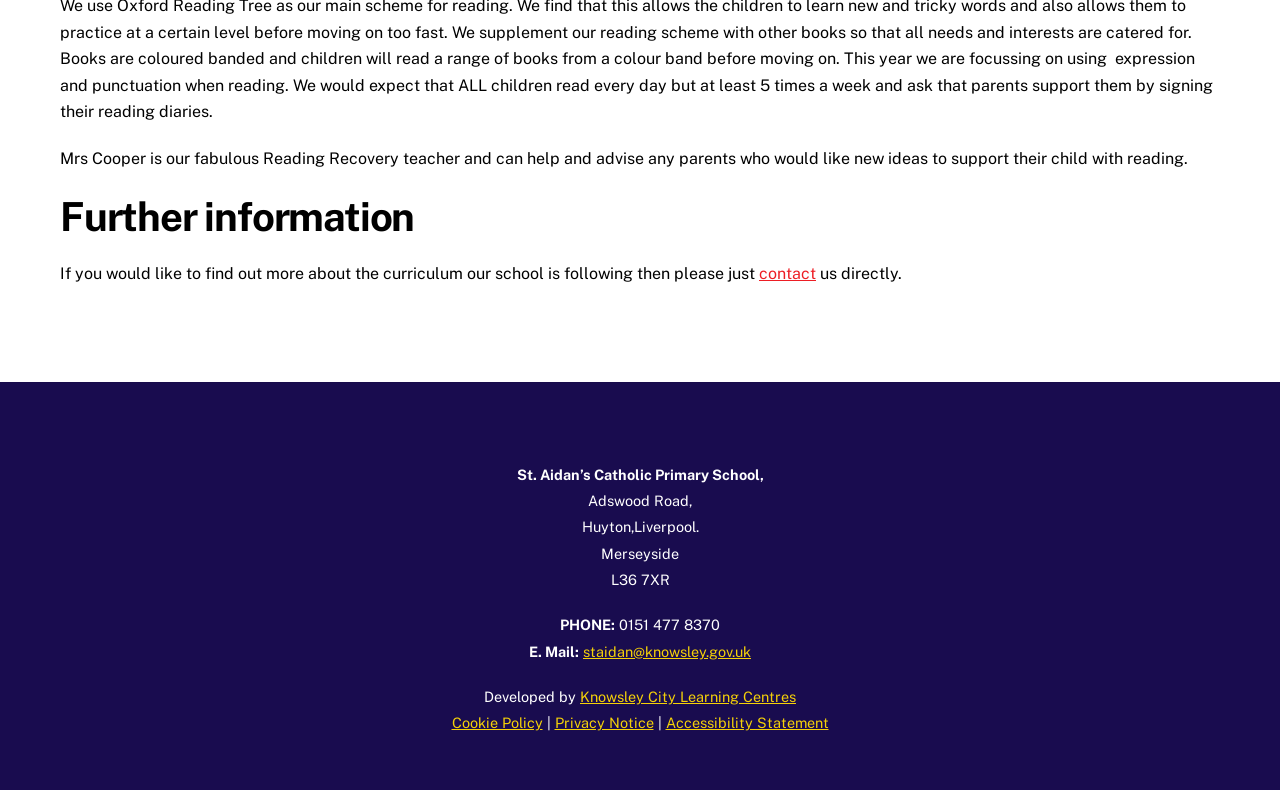From the webpage screenshot, predict the bounding box of the UI element that matches this description: "snownobile financing".

None